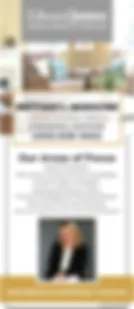Provide a rich and detailed narrative of the image.

The image appears to be part of a promotional or informational layout, possibly from a website or newsletter related to Highlands Hawks PTO. It features a sophisticated, modern design with a color palette that includes gold and cream tones. 

At the top, there is a bold heading that highlights the brand or initiative, likely aimed at community engagement. Below that, two images showcasing sponsorships or programs, with one featuring a professional-looking portrait of an individual, possibly a community leader or sponsor. This section may provide insights into contributions and partnerships that enhance the organization's initiatives.

The layout suggests an emphasis on community involvement, showcasing essential details and encouraging readers to engage further, whether through email subscriptions or other forms of participation. The overall aesthetic is inviting and polished, reflecting the values and mission of Highlands Hawks PTO.